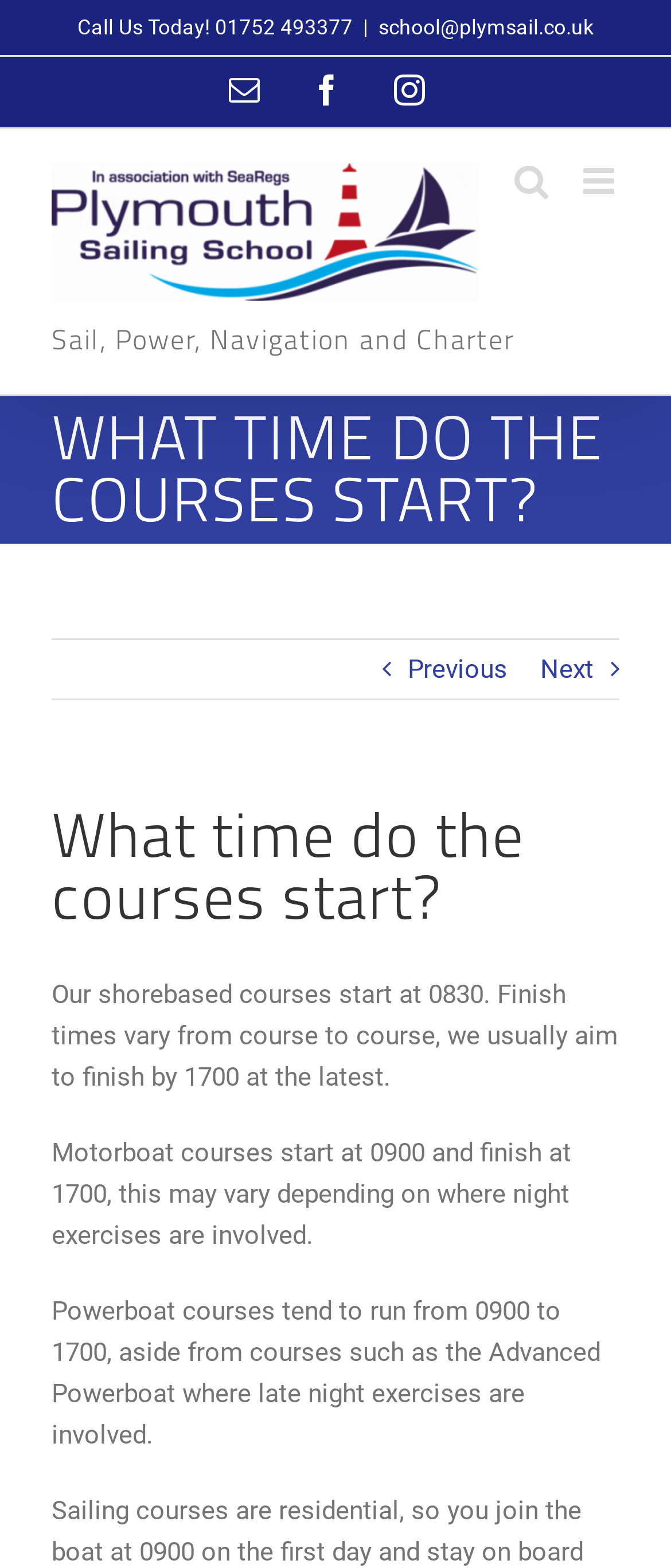Locate the bounding box coordinates of the element I should click to achieve the following instruction: "Visit Facebook page".

None